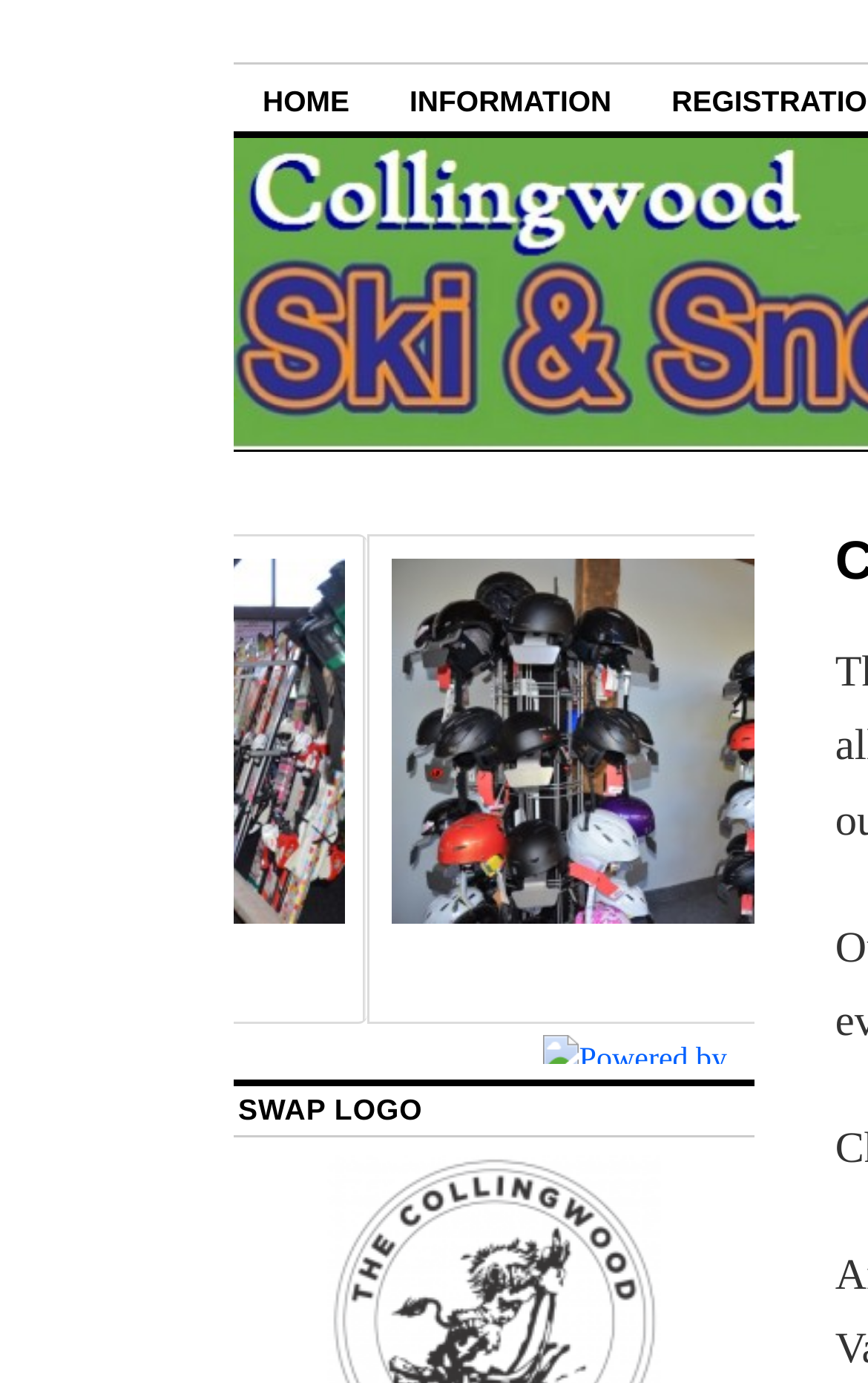Please find and generate the text of the main heading on the webpage.

Covid-19 Policy 2021